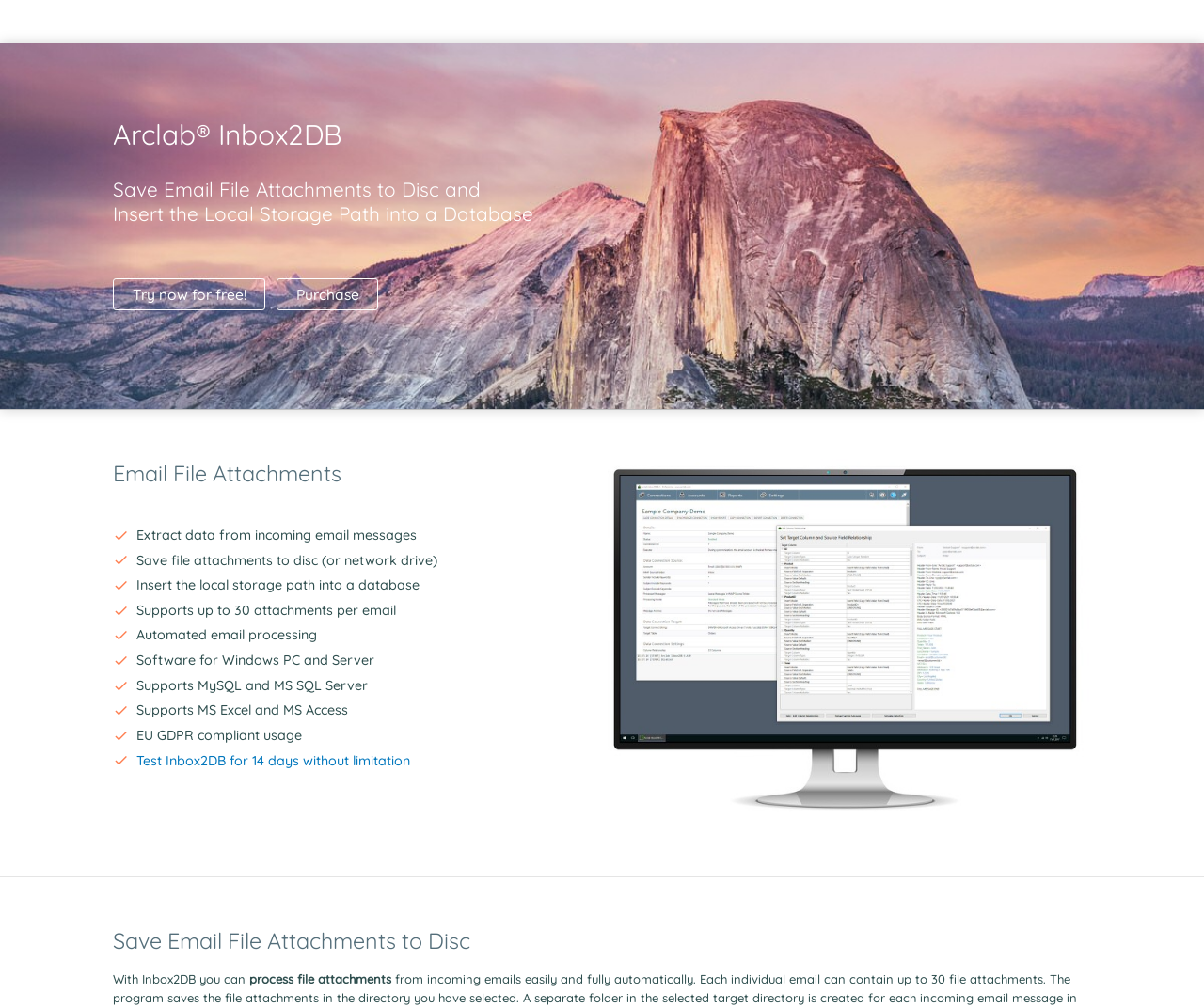Reply to the question with a single word or phrase:
What is the alternative to saving attachments to disc?

Saving to a binary field of a database